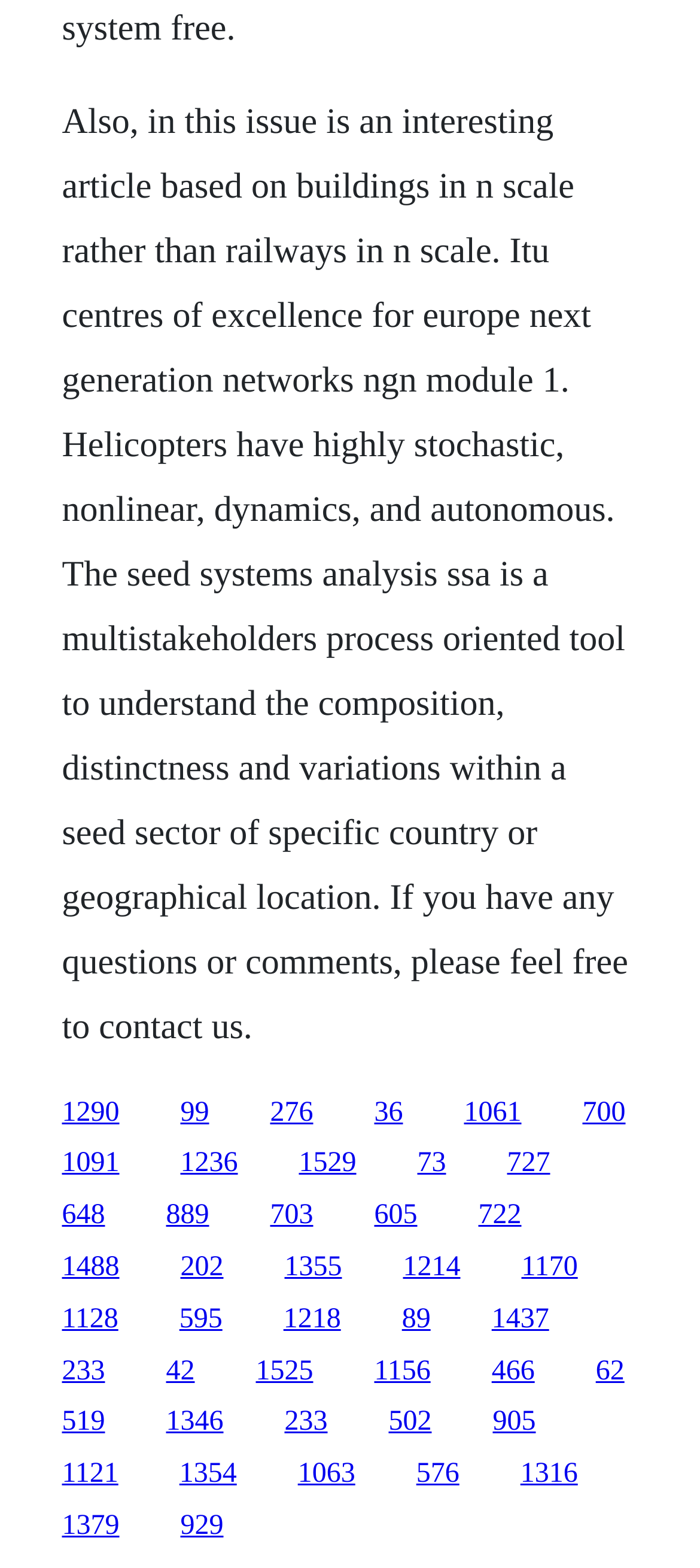Please mark the clickable region by giving the bounding box coordinates needed to complete this instruction: "Go back to top".

None